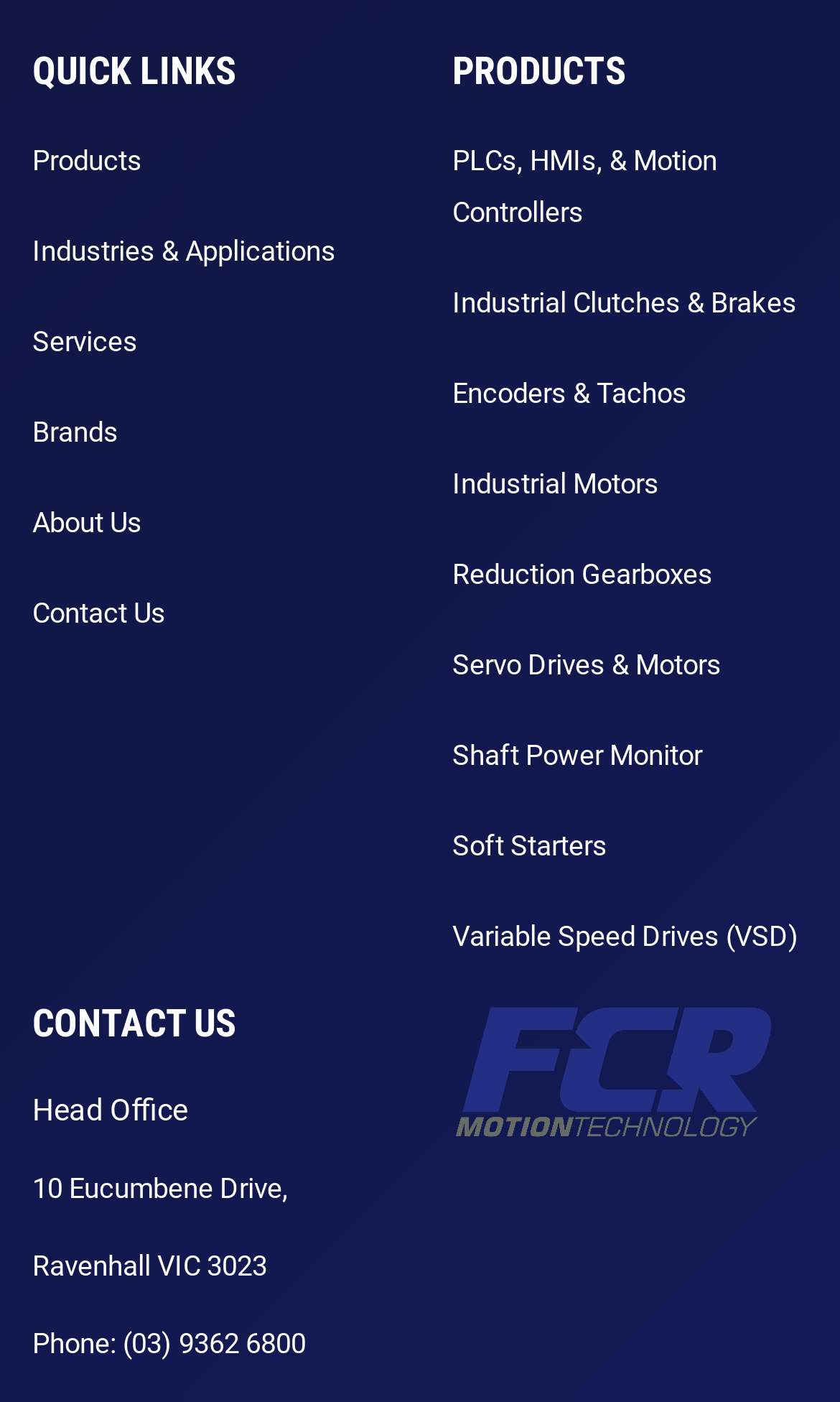Find the bounding box coordinates of the clickable element required to execute the following instruction: "Click on the logo". Provide the coordinates as four float numbers between 0 and 1, i.e., [left, top, right, bottom].

[0.538, 0.748, 0.962, 0.777]